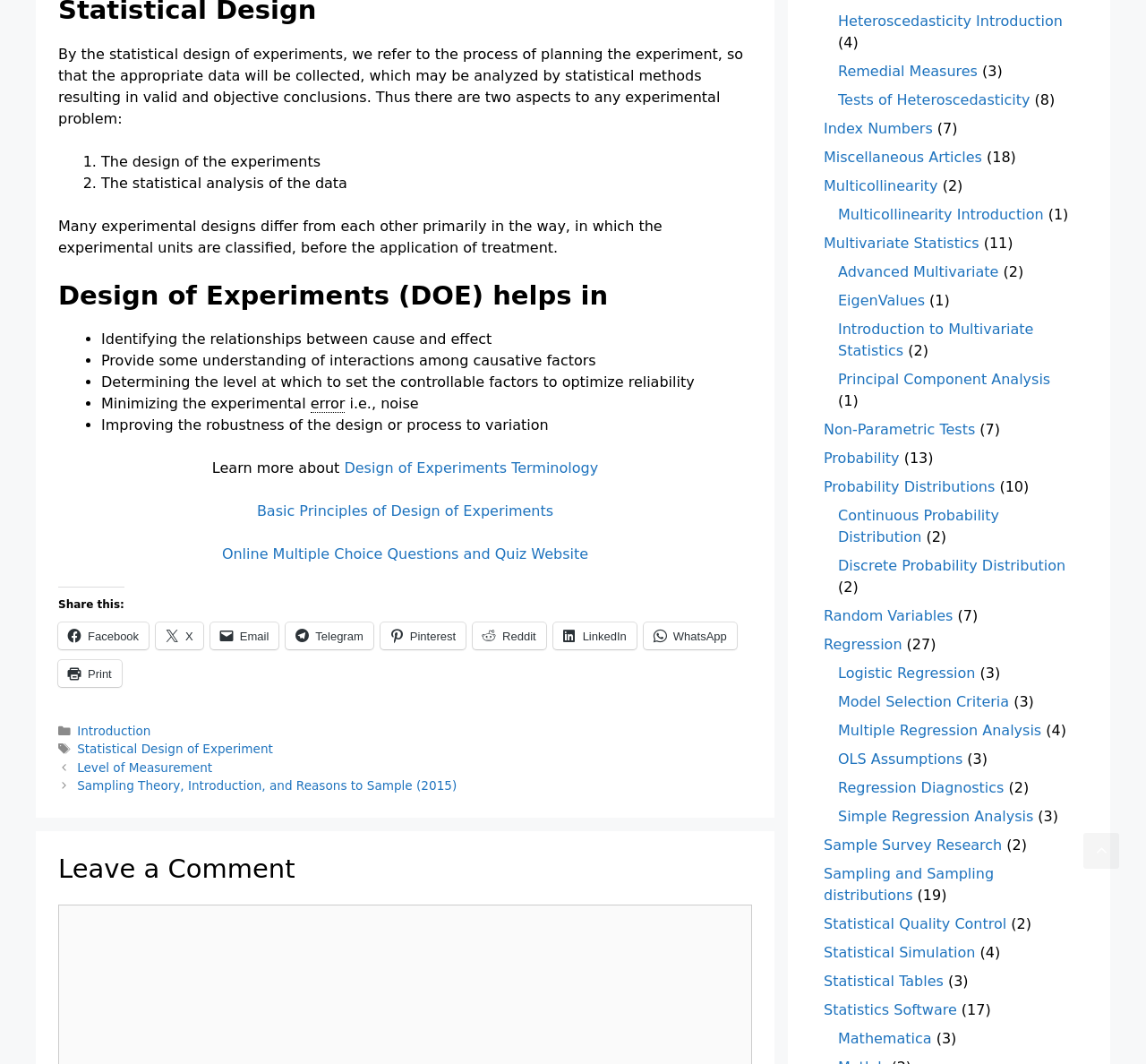What is the purpose of Design of Experiments?
Respond to the question with a single word or phrase according to the image.

Identify relationships and optimize reliability